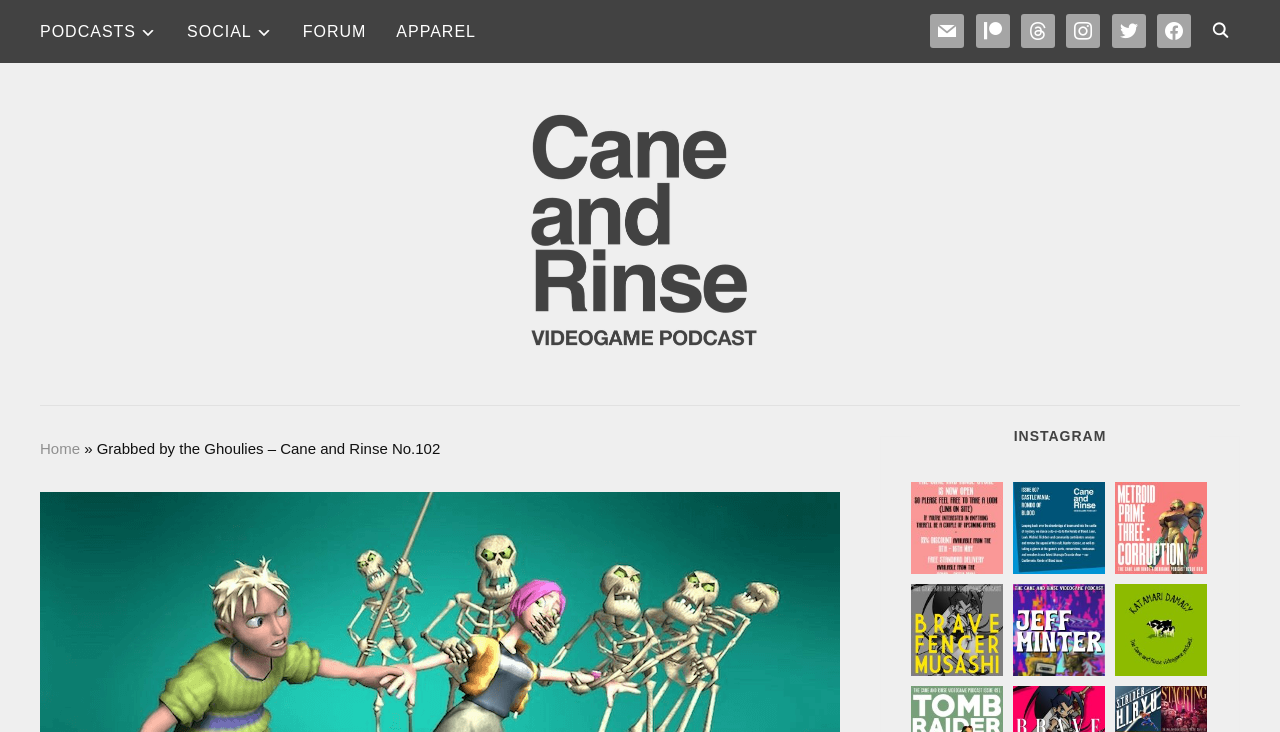Identify the bounding box coordinates of the clickable region necessary to fulfill the following instruction: "Check out the 'Grabbed by the Ghoulies' podcast". The bounding box coordinates should be four float numbers between 0 and 1, i.e., [left, top, right, bottom].

[0.076, 0.602, 0.344, 0.625]